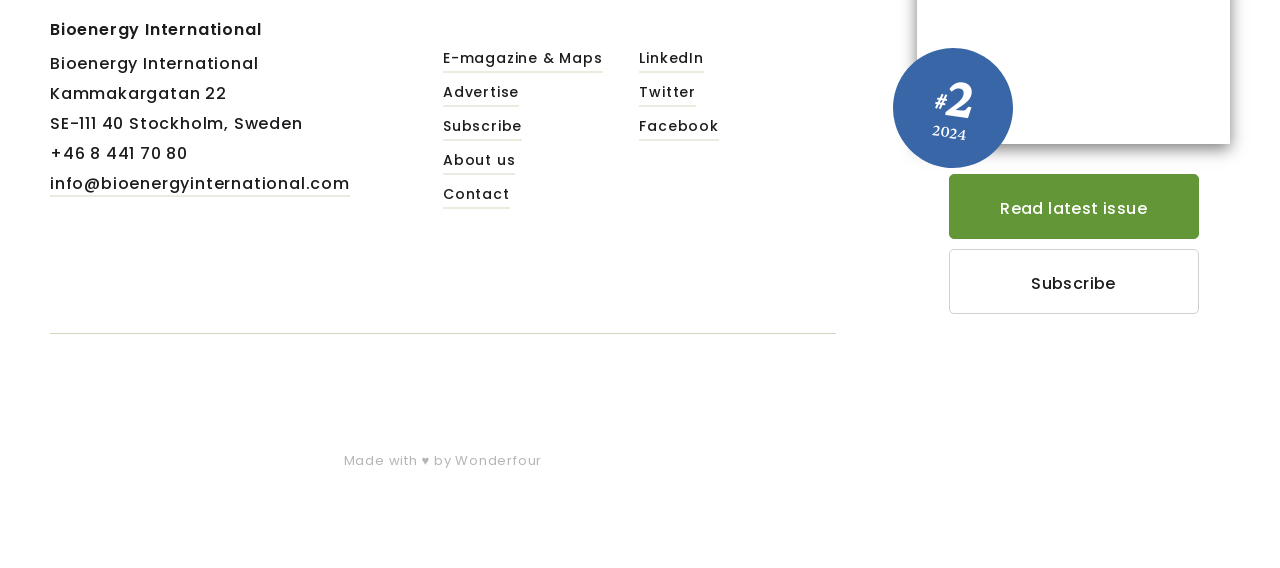What is the address of Bioenergy International?
Look at the image and respond with a one-word or short-phrase answer.

Kammakargatan 22, SE-111 40 Stockholm, Sweden